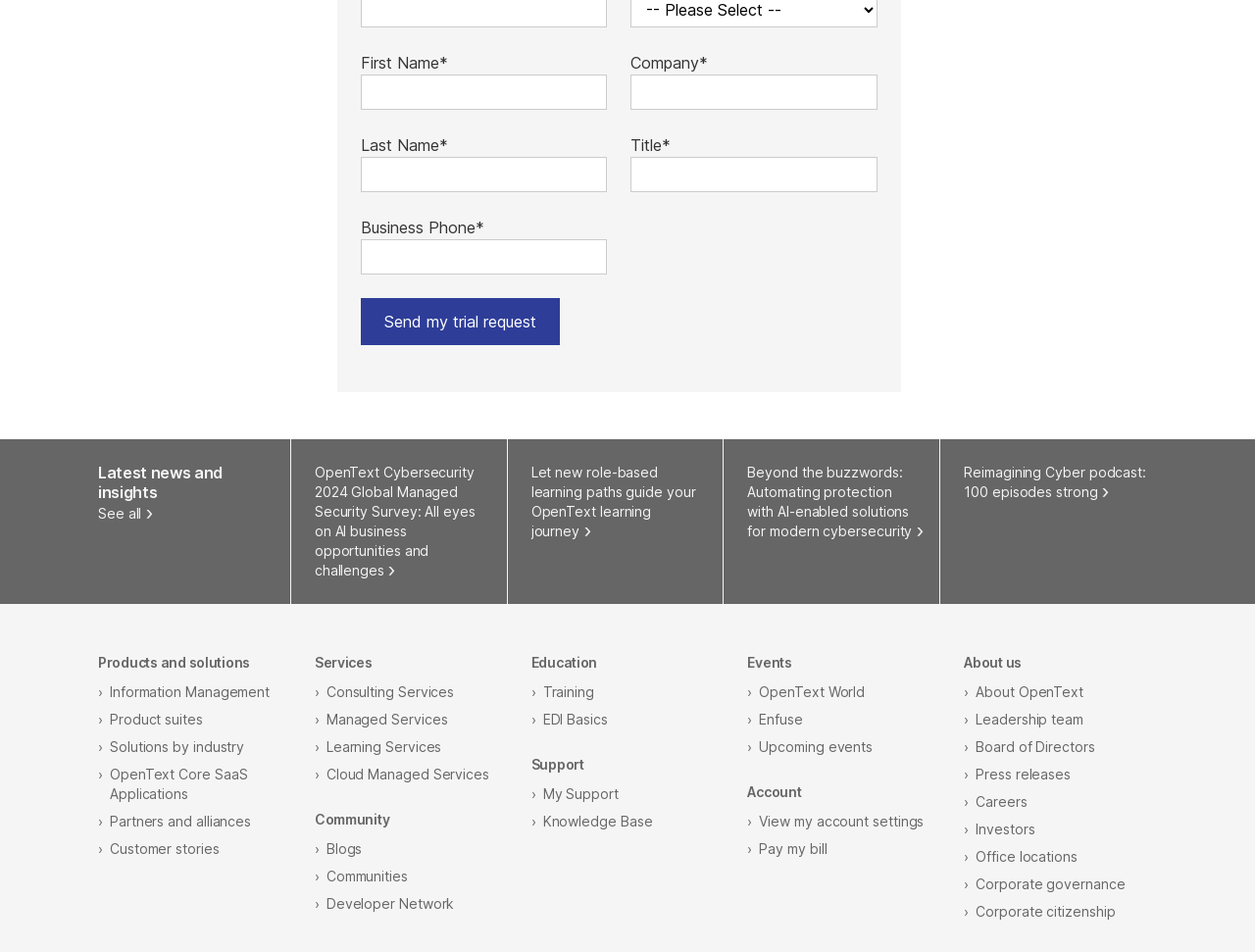Could you specify the bounding box coordinates for the clickable section to complete the following instruction: "Explore Information Management"?

[0.088, 0.718, 0.215, 0.735]